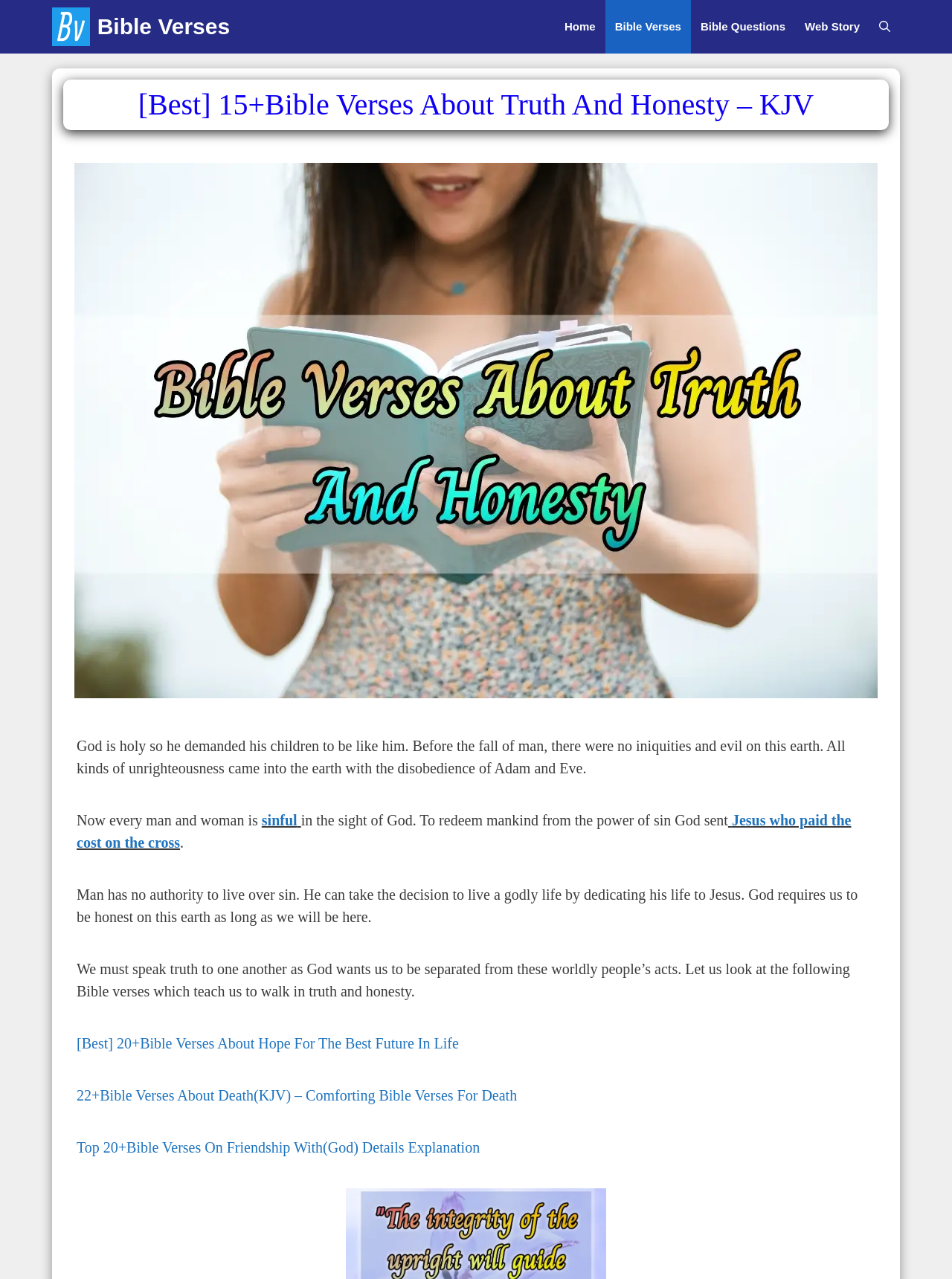Please locate the bounding box coordinates of the region I need to click to follow this instruction: "Click on [Best] 20+Bible Verses About Hope For The Best Future In Life".

[0.08, 0.809, 0.482, 0.822]